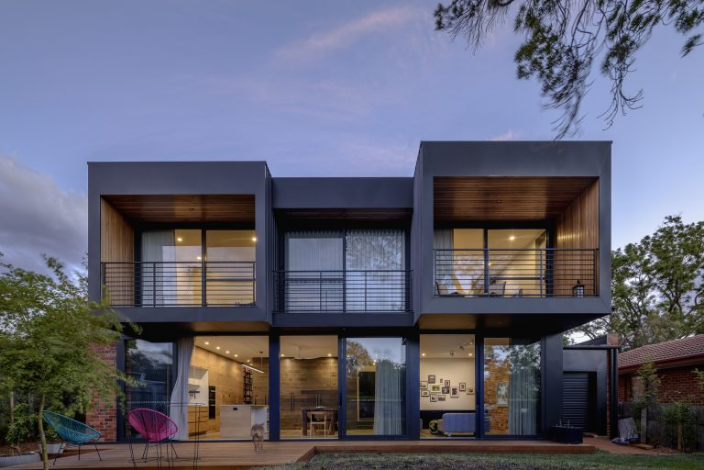Provide a brief response using a word or short phrase to this question:
What is the purpose of the outdoor furniture?

to enhance the inviting nature